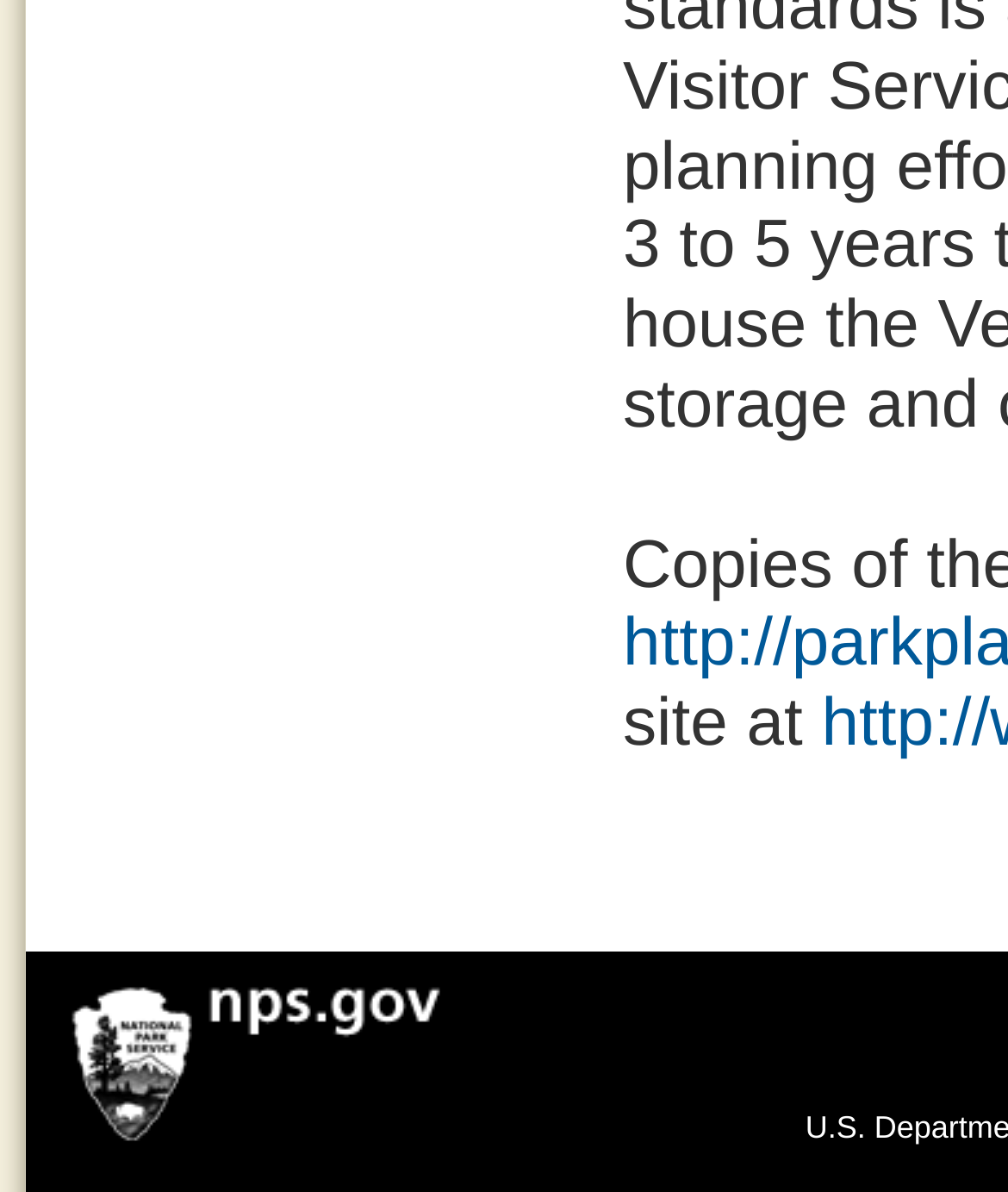Determine the bounding box coordinates for the HTML element mentioned in the following description: "Attorney Advertising". The coordinates should be a list of four floats ranging from 0 to 1, represented as [left, top, right, bottom].

None